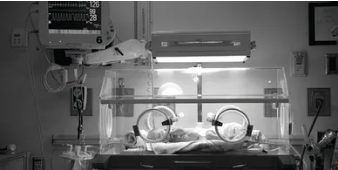What type of equipment is surrounding the incubator?
Based on the image, provide your answer in one word or phrase.

Advanced medical equipment